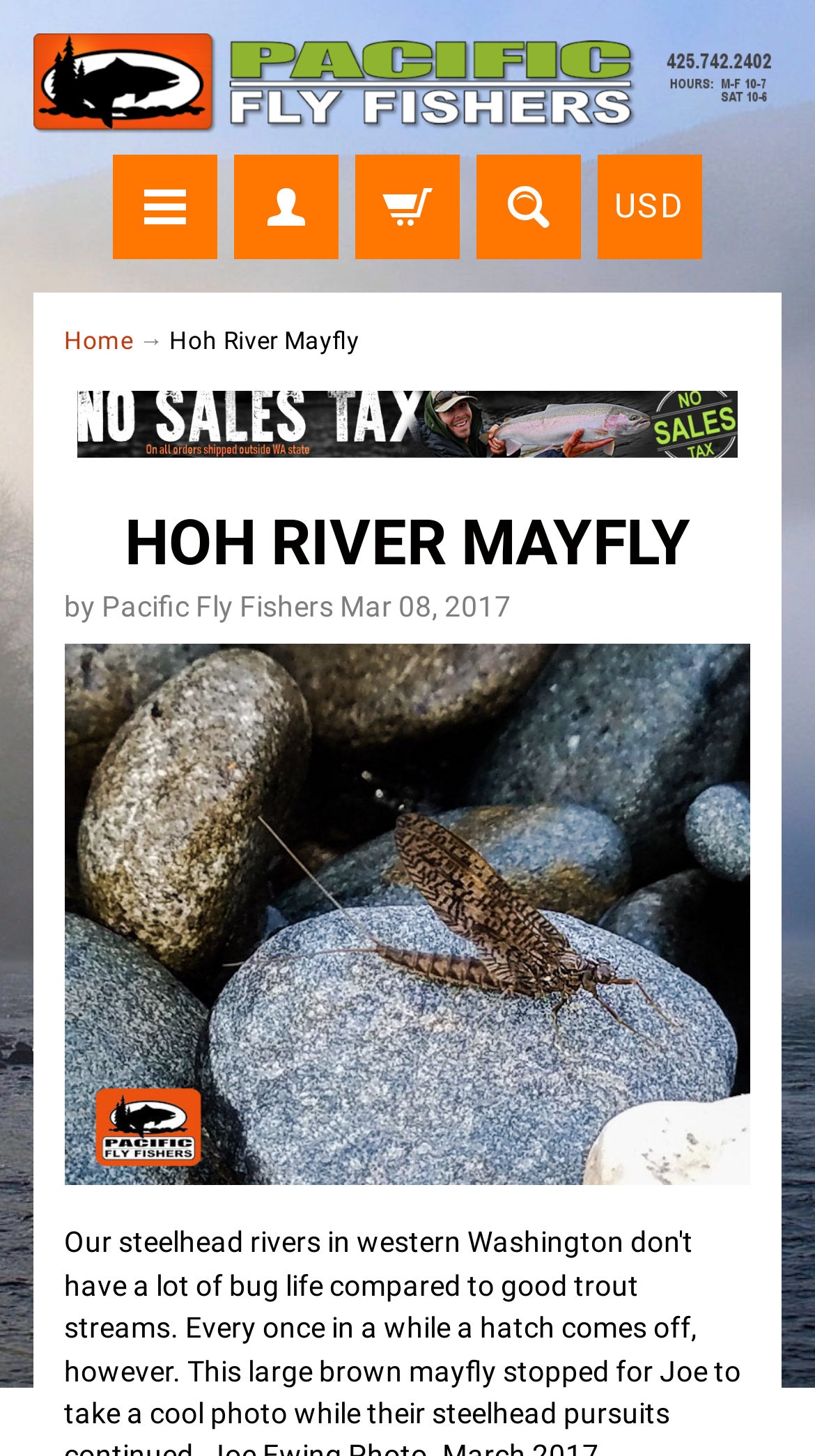How many images are on the webpage?
Please provide a comprehensive answer based on the contents of the image.

I found the answer by counting the number of image elements on the webpage, which are 6 in total.